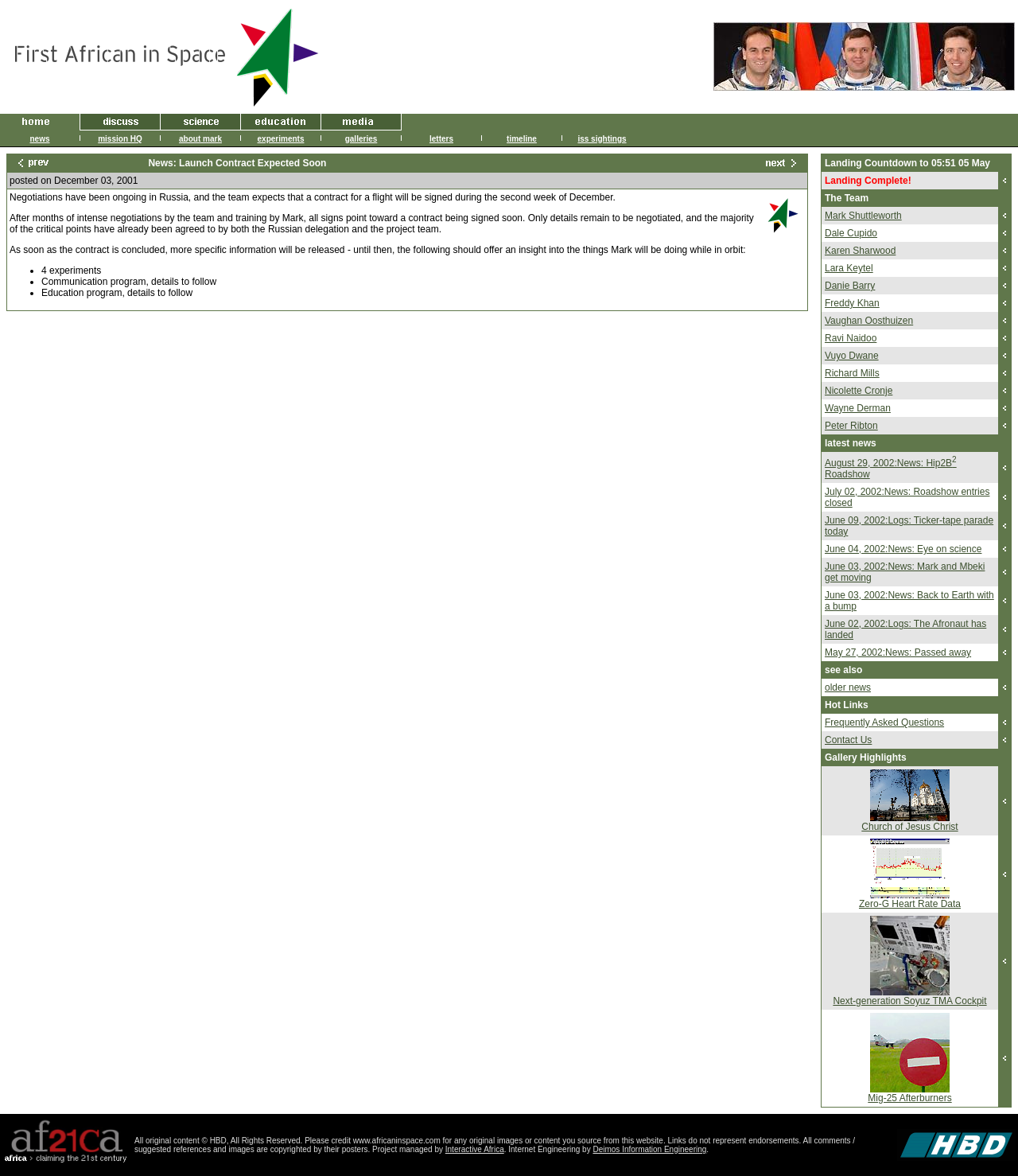Generate a comprehensive description of the webpage.

This webpage appears to be a news article or blog post about the first African in space. At the top of the page, there is a large image with the title "the first african in space" and a smaller image with the text "the crew" to its right. Below this, there is a horizontal navigation menu with links to various sections of the website, including "home", "discuss", "scientists", "education", "media", and others. Each link has a small icon next to it.

Below the navigation menu, there is a large block of text or content, but its exact nature is unclear. There are several small images scattered throughout this section, but they do not appear to be related to the main topic of the page.

The overall layout of the page is divided into sections, with clear headings and concise text. The use of images and icons adds visual interest to the page, and the navigation menu provides easy access to other parts of the website.